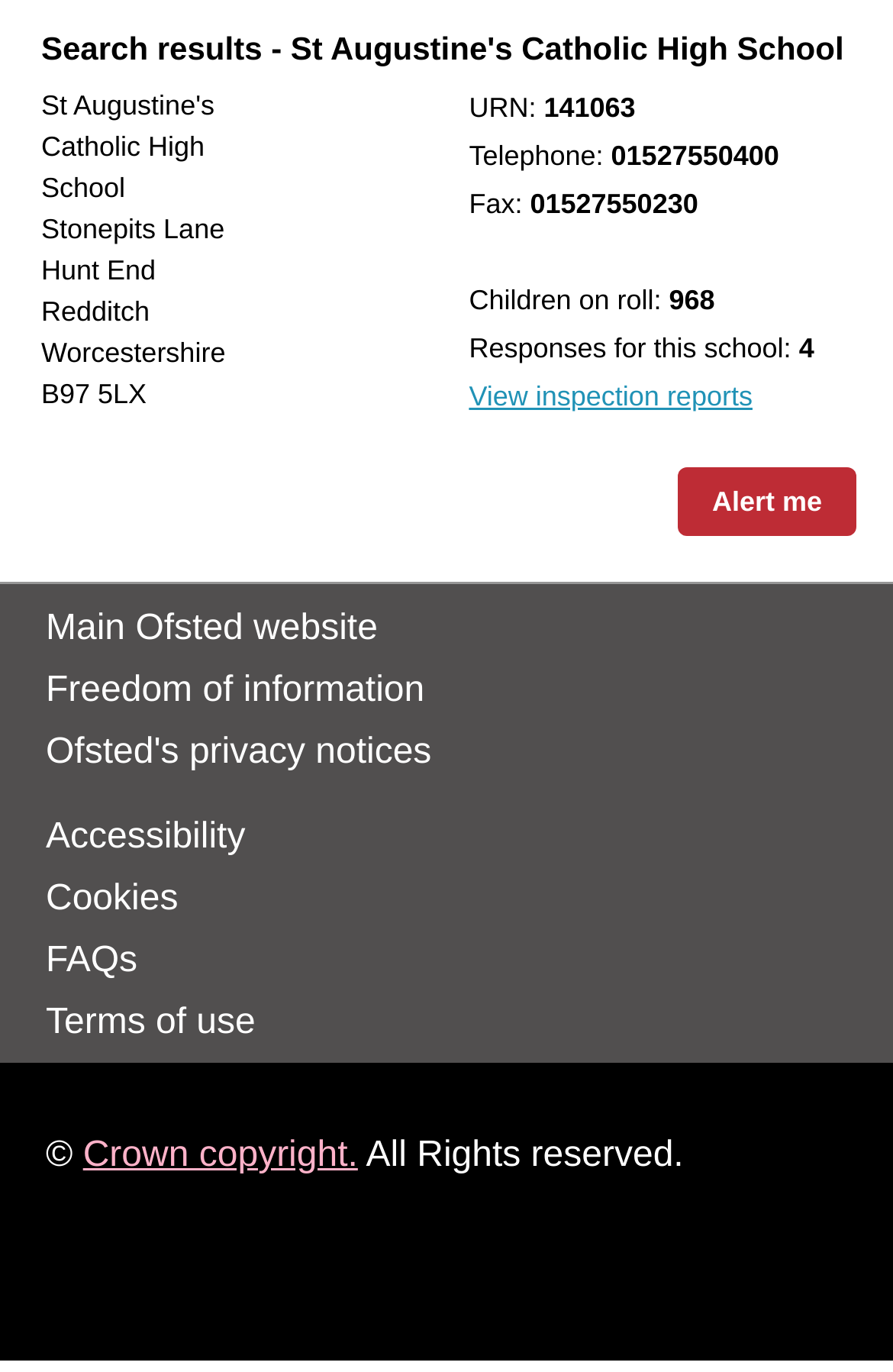Please identify the bounding box coordinates of the element's region that I should click in order to complete the following instruction: "View inspection reports". The bounding box coordinates consist of four float numbers between 0 and 1, i.e., [left, top, right, bottom].

[0.525, 0.277, 0.843, 0.301]